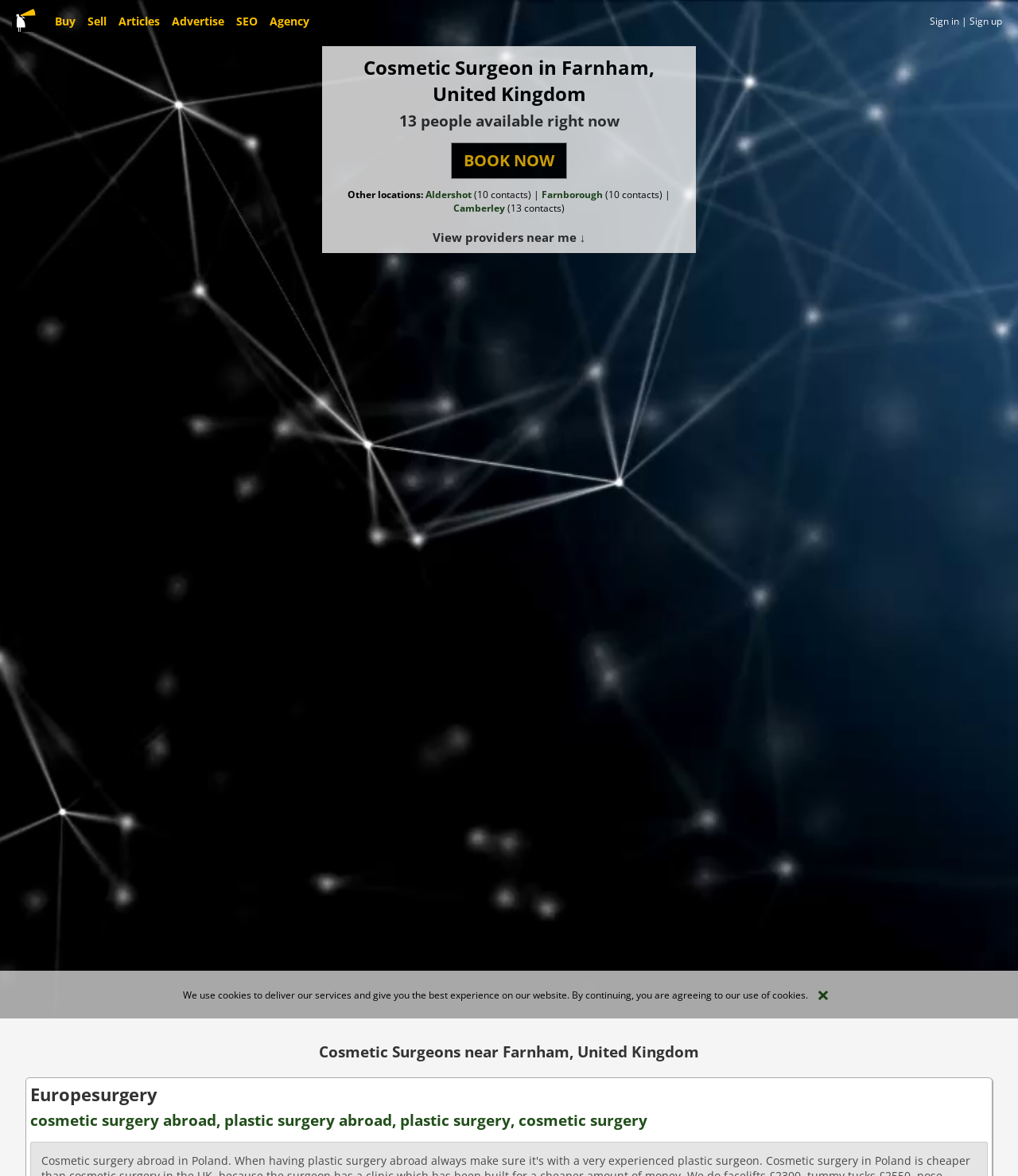Determine the bounding box coordinates for the UI element with the following description: "BOOK NOW". The coordinates should be four float numbers between 0 and 1, represented as [left, top, right, bottom].

[0.443, 0.121, 0.557, 0.152]